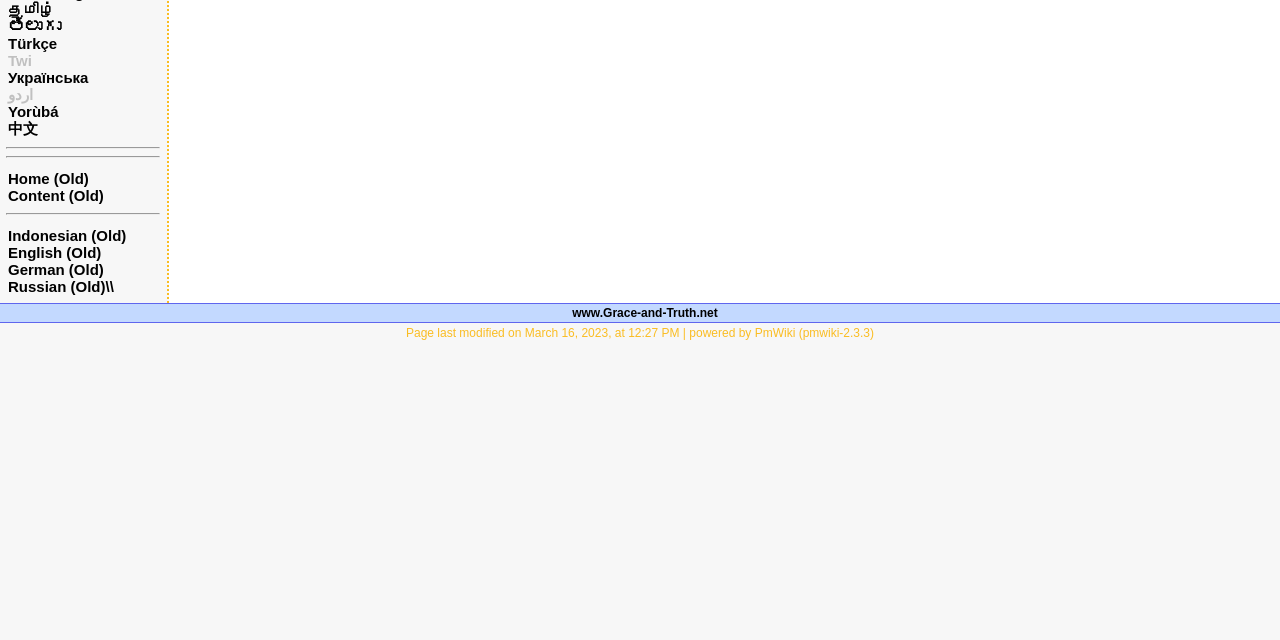Please determine the bounding box of the UI element that matches this description: اردو. The coordinates should be given as (top-left x, top-left y, bottom-right x, bottom-right y), with all values between 0 and 1.

[0.006, 0.134, 0.026, 0.161]